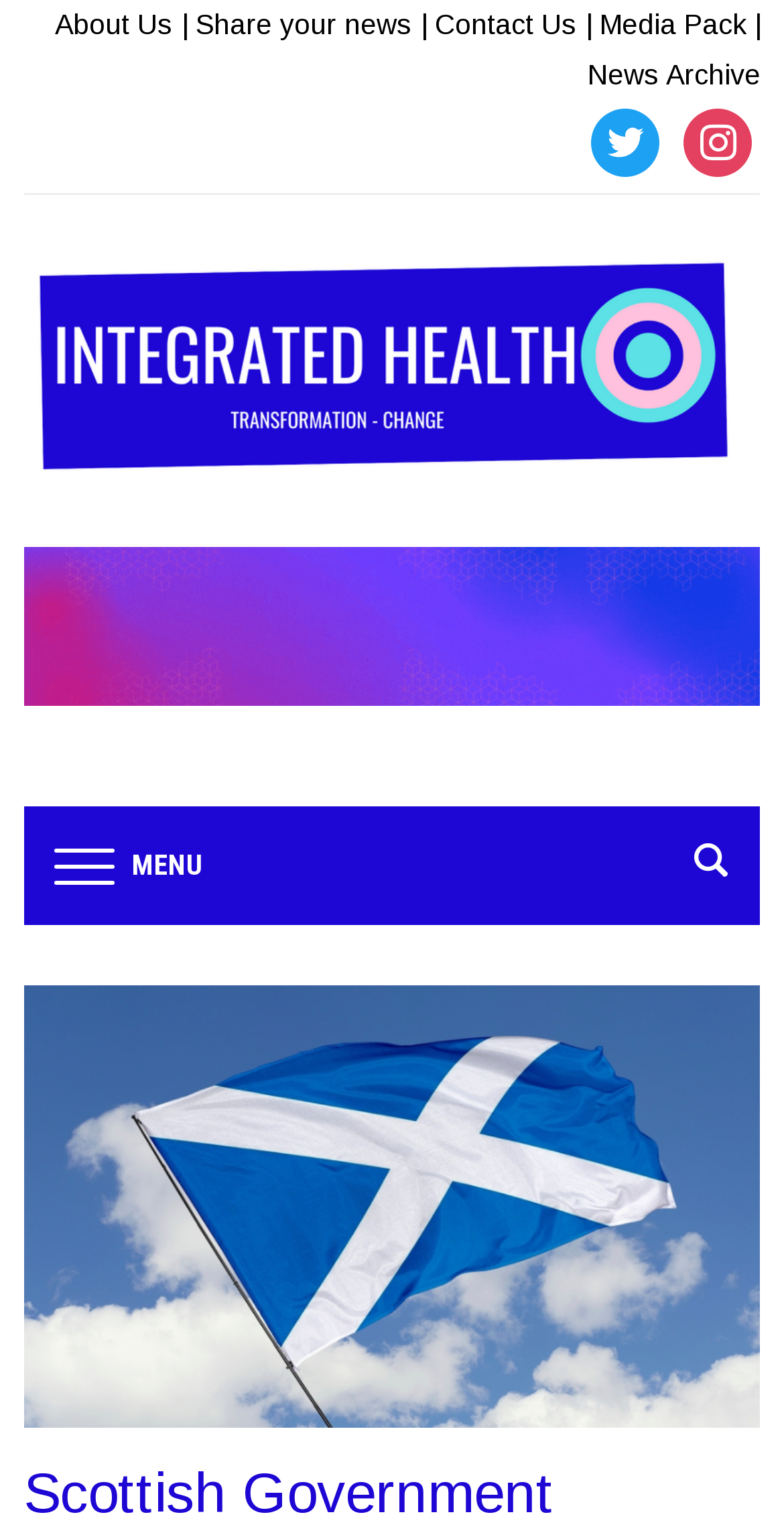From the webpage screenshot, predict the bounding box of the UI element that matches this description: "CME".

None